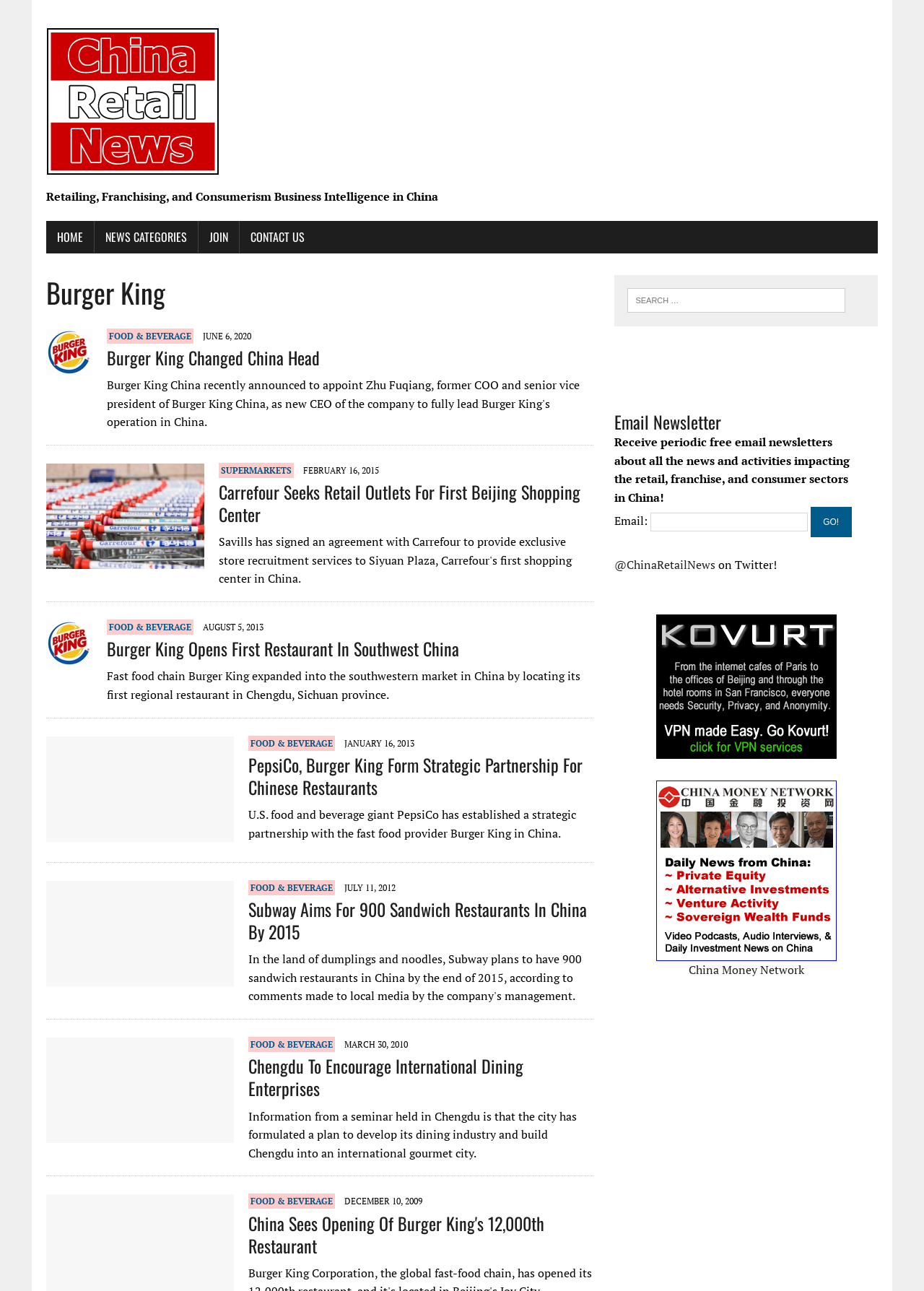What is the category of the first article?
Please provide a single word or phrase answer based on the image.

FOOD & BEVERAGE